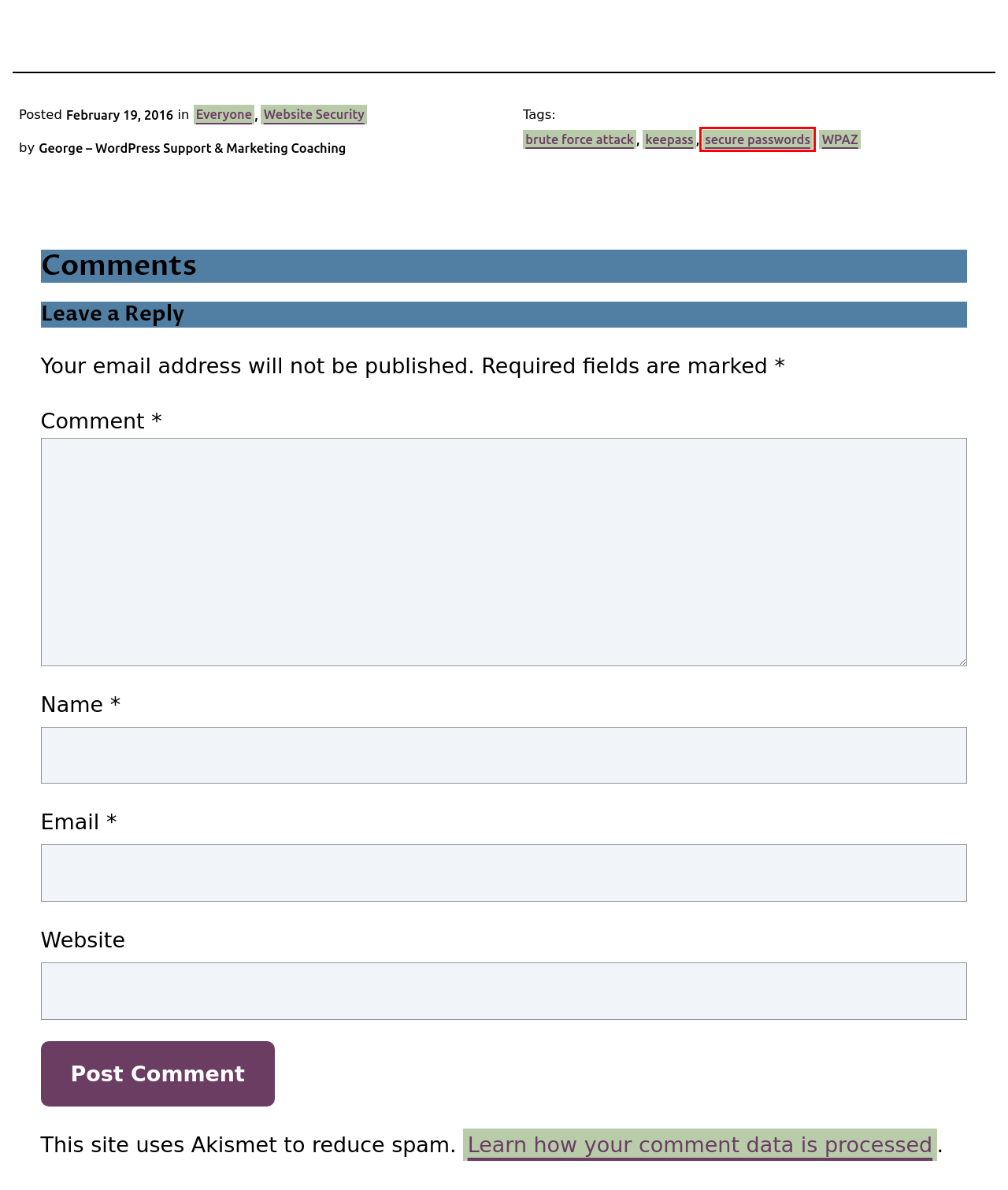Take a look at the provided webpage screenshot featuring a red bounding box around an element. Select the most appropriate webpage description for the page that loads after clicking on the element inside the red bounding box. Here are the candidates:
A. Tag: secure passwords - Lerner Website Tech
B. Category: Website Security - Lerner Website Tech
C. Tag: keepass - Lerner Website Tech
D. The 1Password Emergency Kit: Version 3.0 - Productivityist
E. WordPress Security for People Without Technical WordPress Knowledge - Lerner Website Tech
F. Category: WordPress Maintenance - Lerner Website Tech
G. Privacy Policy – Akismet
H. Tag: brute force attack - Lerner Website Tech

A